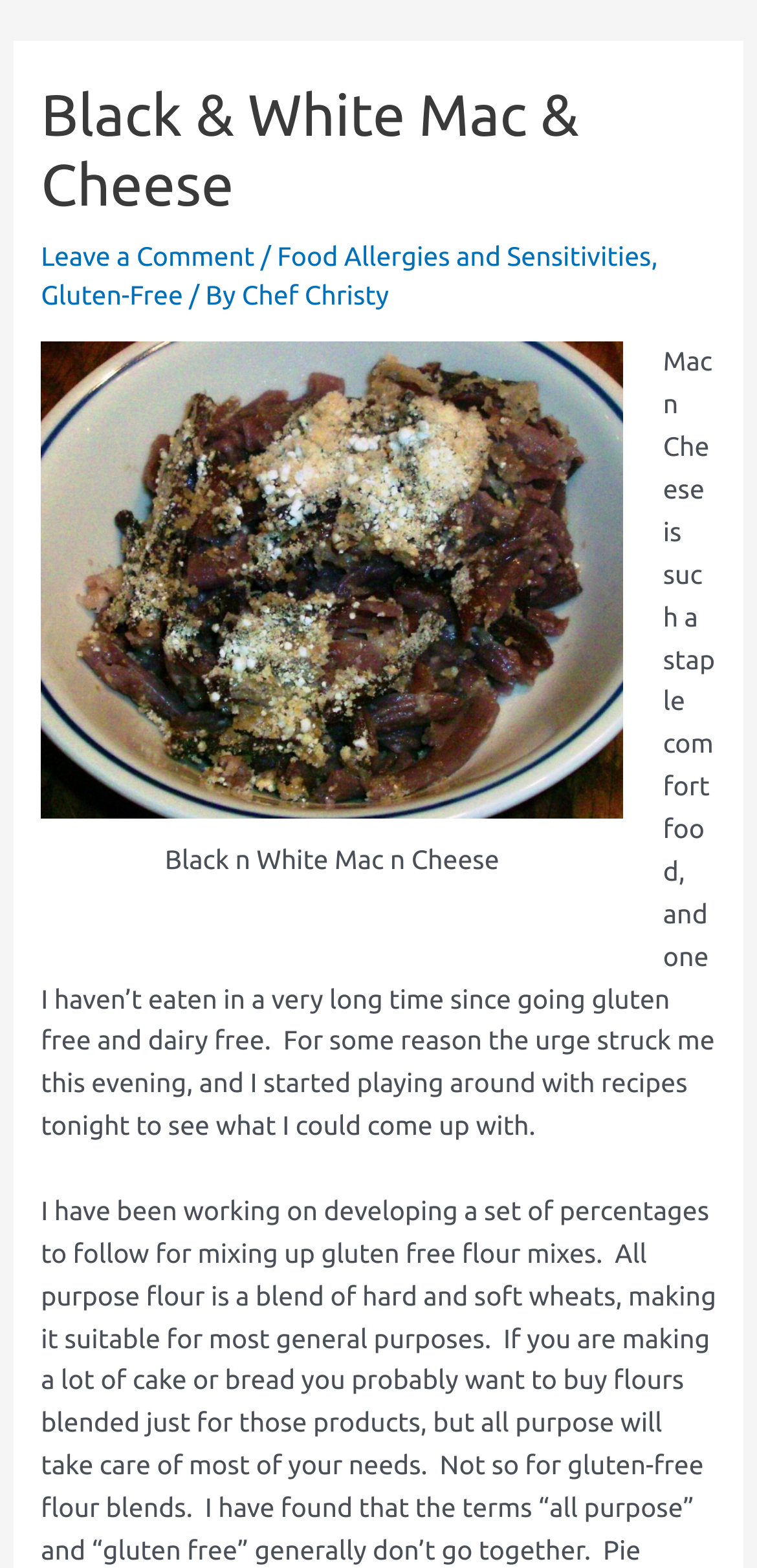Explain in detail what you observe on this webpage.

The webpage is about a recipe for Black and White Mac and Cheese, a comfort food that the author hasn't had in a long time due to gluten and dairy intolerance. At the top of the page, there is a header section with the title "Black & White Mac & Cheese" in a prominent font, accompanied by a link to leave a comment and several other links related to food allergies and sensitivities, including gluten-free and the author's name, Chef Christy.

Below the header, there is a large image of the Black and White Mac and Cheese dish, which takes up most of the width of the page. The image is described by a link with the same name as the image, and there is a figcaption element associated with it, although its content is not specified.

To the right of the image, there is a block of text that describes the author's motivation for creating a gluten-free and dairy-free version of Mac and Cheese. The text explains that the author hasn't had Mac and Cheese in a long time due to dietary restrictions, but suddenly felt the urge to create a recipe and started experimenting with different ingredients.